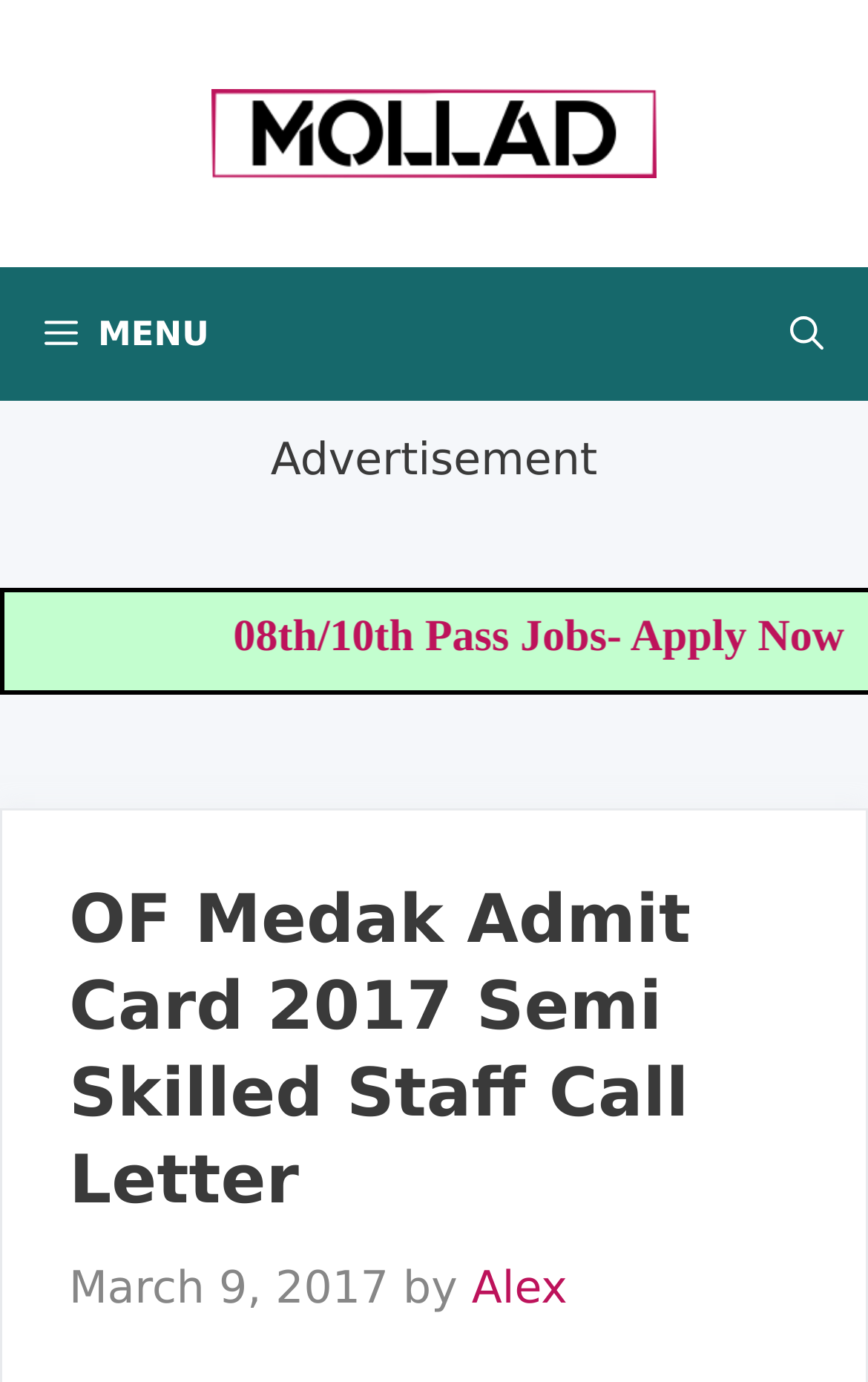Who is the author of the article?
Based on the screenshot, respond with a single word or phrase.

Alex